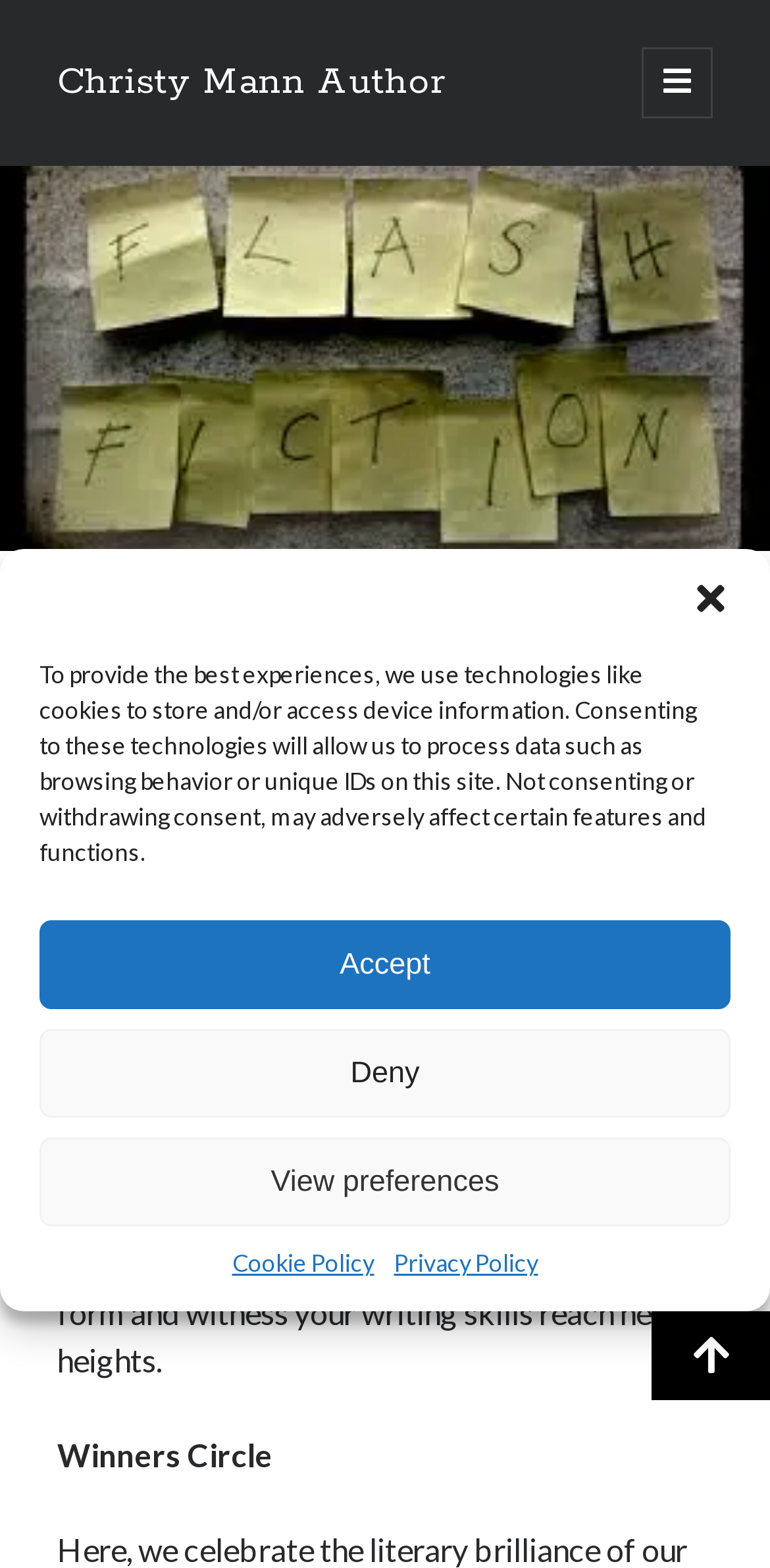Please locate the bounding box coordinates for the element that should be clicked to achieve the following instruction: "Open primary menu". Ensure the coordinates are given as four float numbers between 0 and 1, i.e., [left, top, right, bottom].

[0.834, 0.03, 0.926, 0.076]